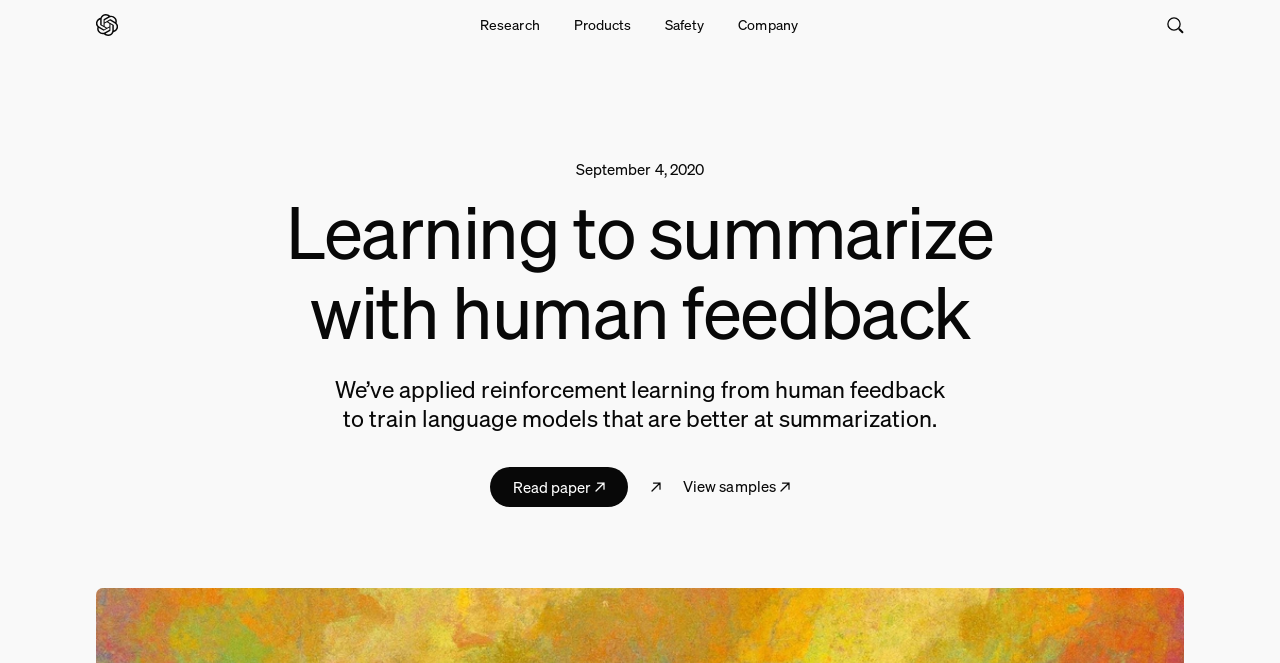How many navigation buttons are there?
Based on the screenshot, provide your answer in one word or phrase.

4